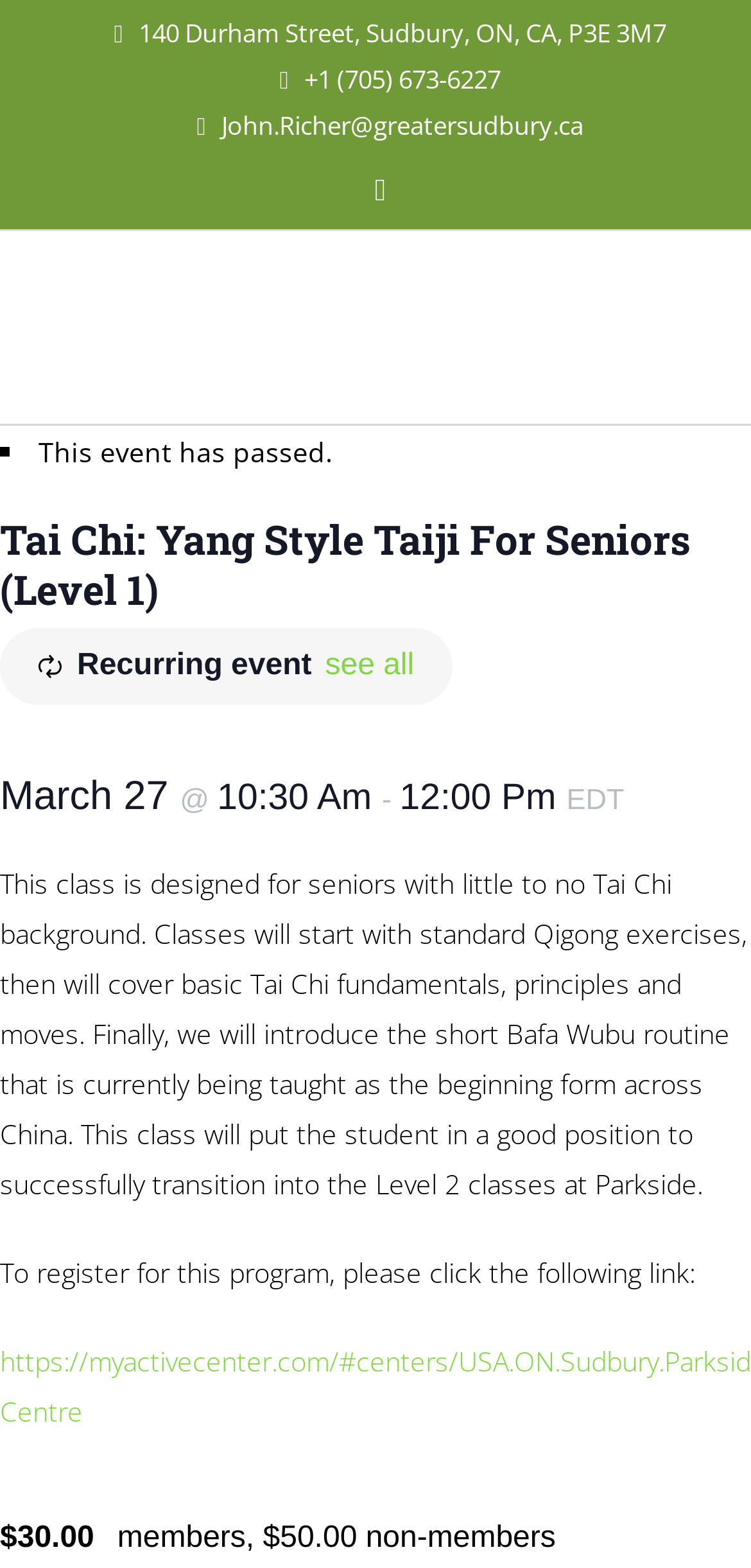Please find and give the text of the main heading on the webpage.

Tai Chi: Yang Style Taiji For Seniors (Level 1)